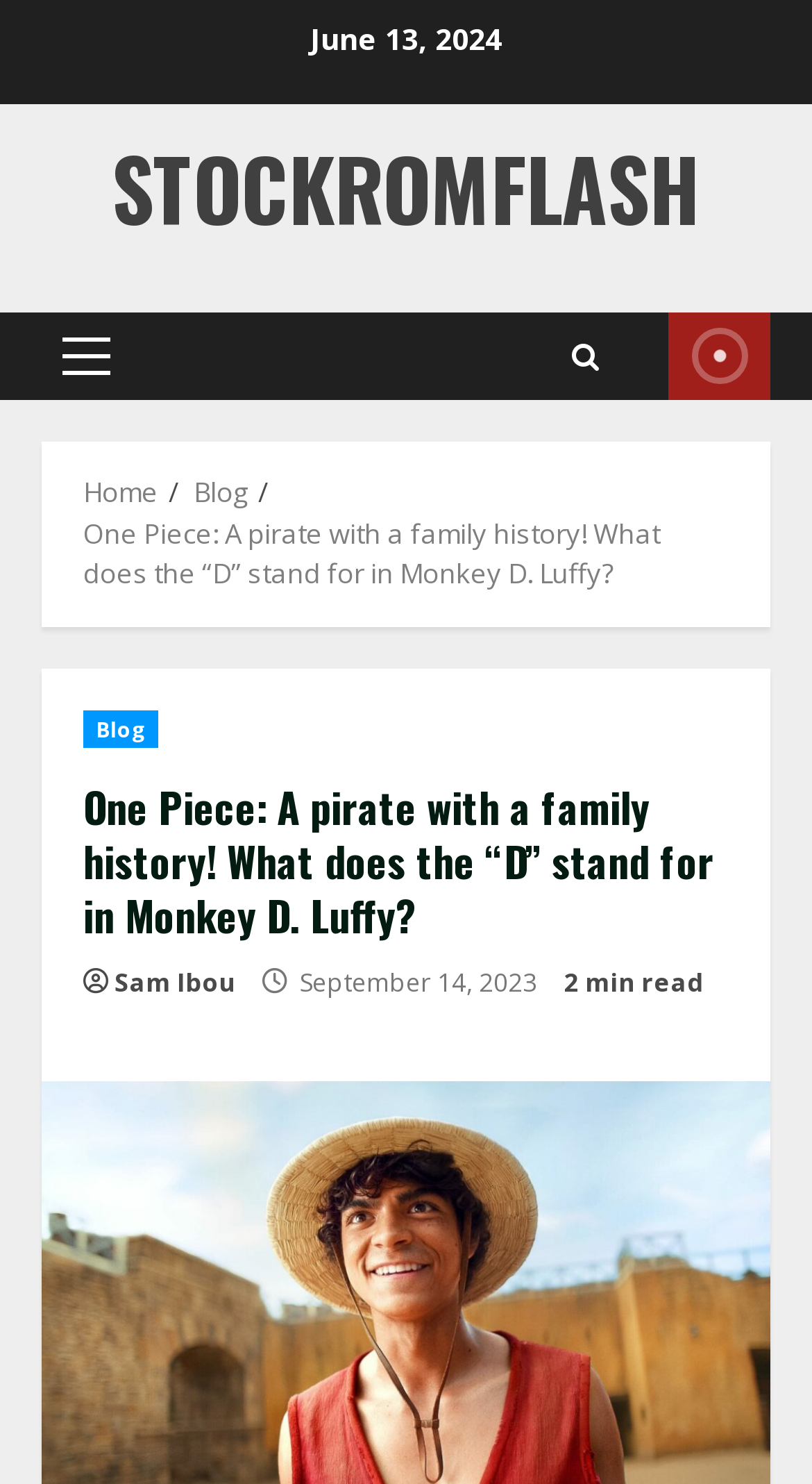Show the bounding box coordinates for the element that needs to be clicked to execute the following instruction: "Click One Piece: A pirate with a family history! What does the “D” stand for in Monkey D. Luffy?". Provide the coordinates in the form of four float numbers between 0 and 1, i.e., [left, top, right, bottom].

[0.103, 0.346, 0.813, 0.399]